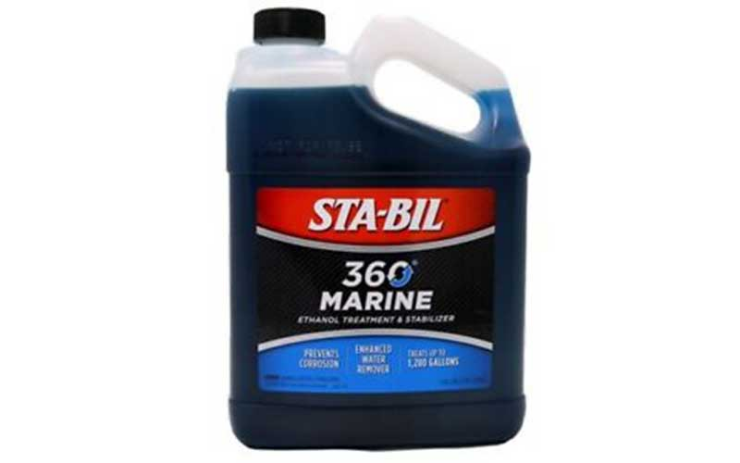Describe the scene depicted in the image with great detail.

The image features a container of STA-BIL 360 Marine, an ethanol treatment and fuel stabilizer designed for use in marine vehicles. This specific formula is highlighted for its ability to prevent corrosion and enhance water removal from fuel, making it suitable for various fuel engines. The container is prominently marked with its branding, emphasizing its protective qualities and suitability for treating up to 2,500 gallons of fuel. STA-BIL products are a popular choice among vehicle owners looking to maintain fuel quality and engine performance, especially in marine applications where fuel stability is crucial for optimal operation.